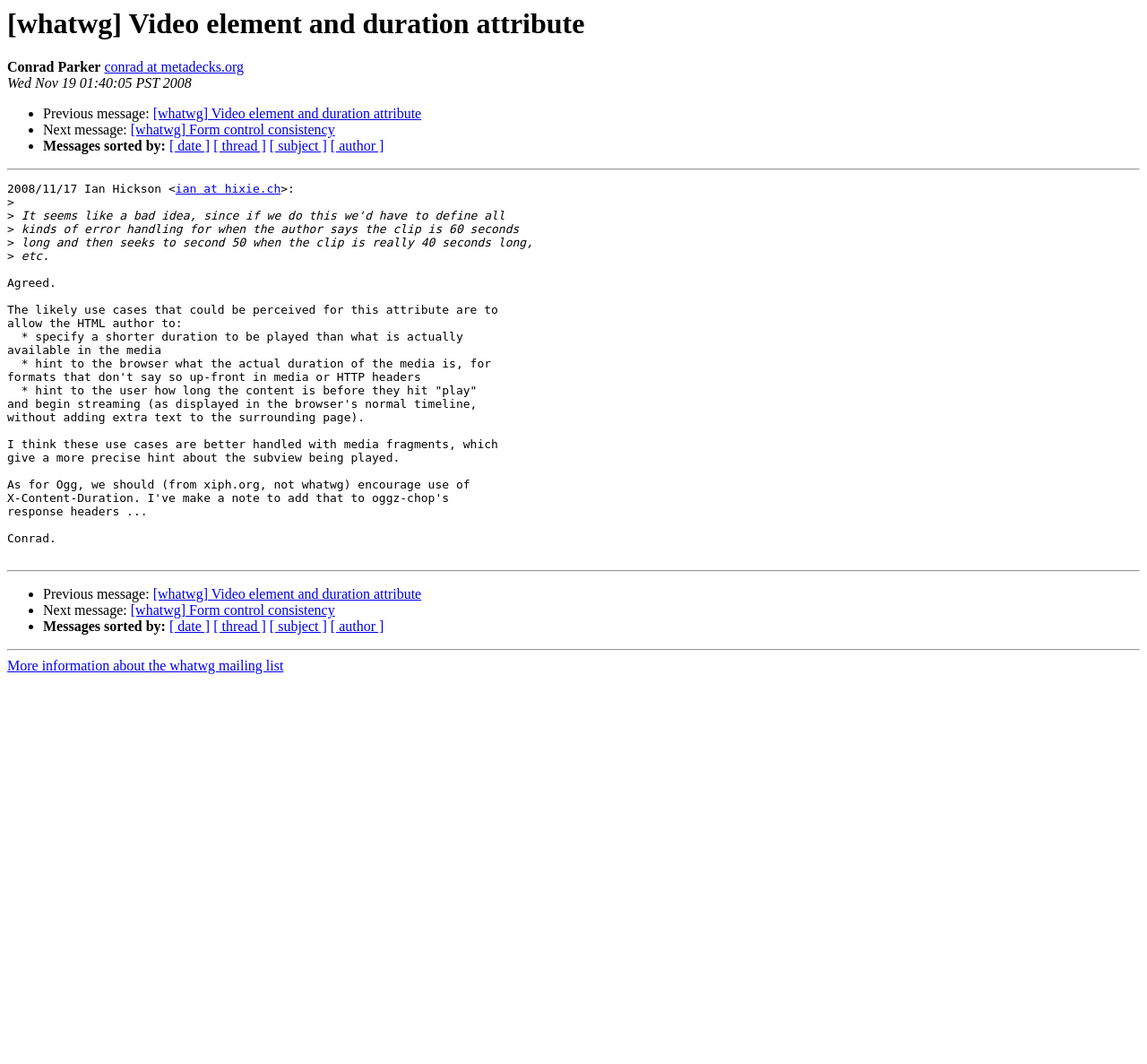Use the details in the image to answer the question thoroughly: 
Who is the author of this message?

The author of this message is Conrad Parker, which can be inferred from the text 'Conrad Parker' at the top of the page, followed by the email address 'conrad at metadecks.org'.